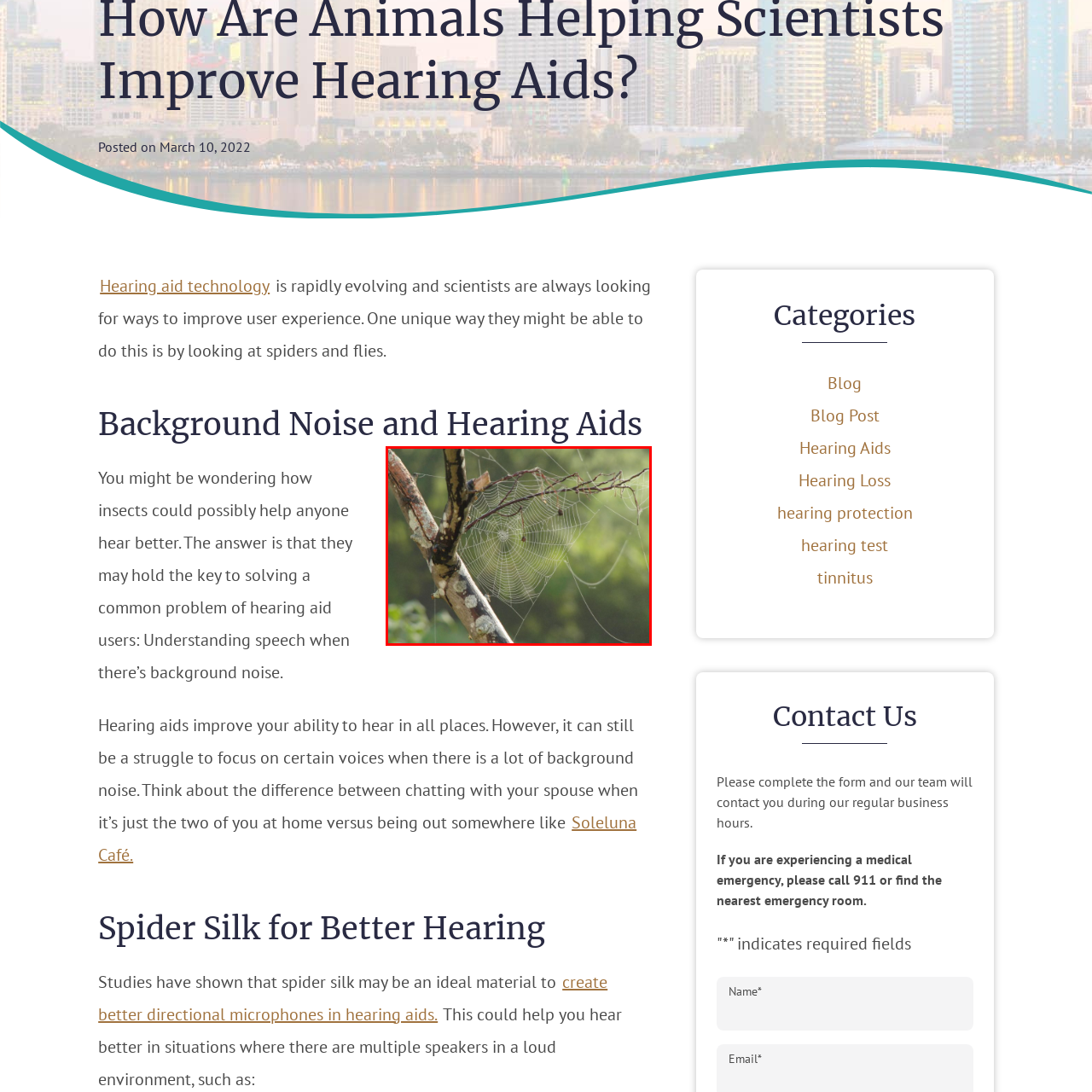Observe the image segment inside the red bounding box and answer concisely with a single word or phrase: Is the background of the image bright?

No